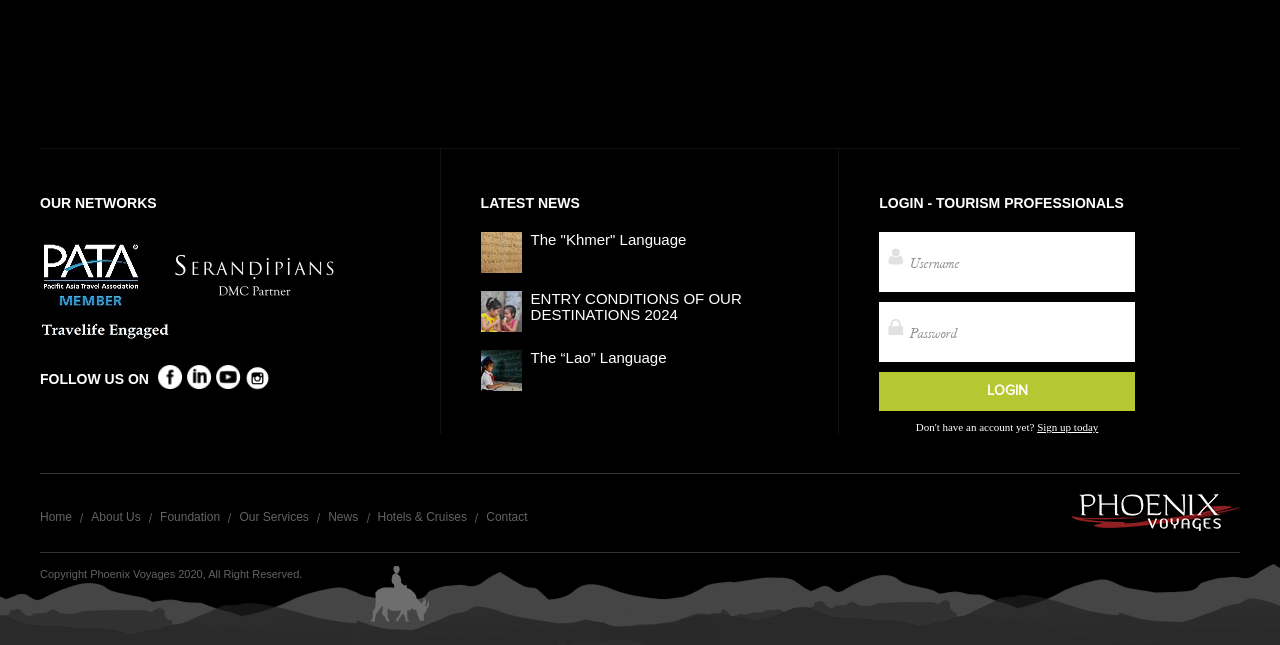Locate the bounding box coordinates of the segment that needs to be clicked to meet this instruction: "Go to the home page".

[0.031, 0.791, 0.063, 0.813]